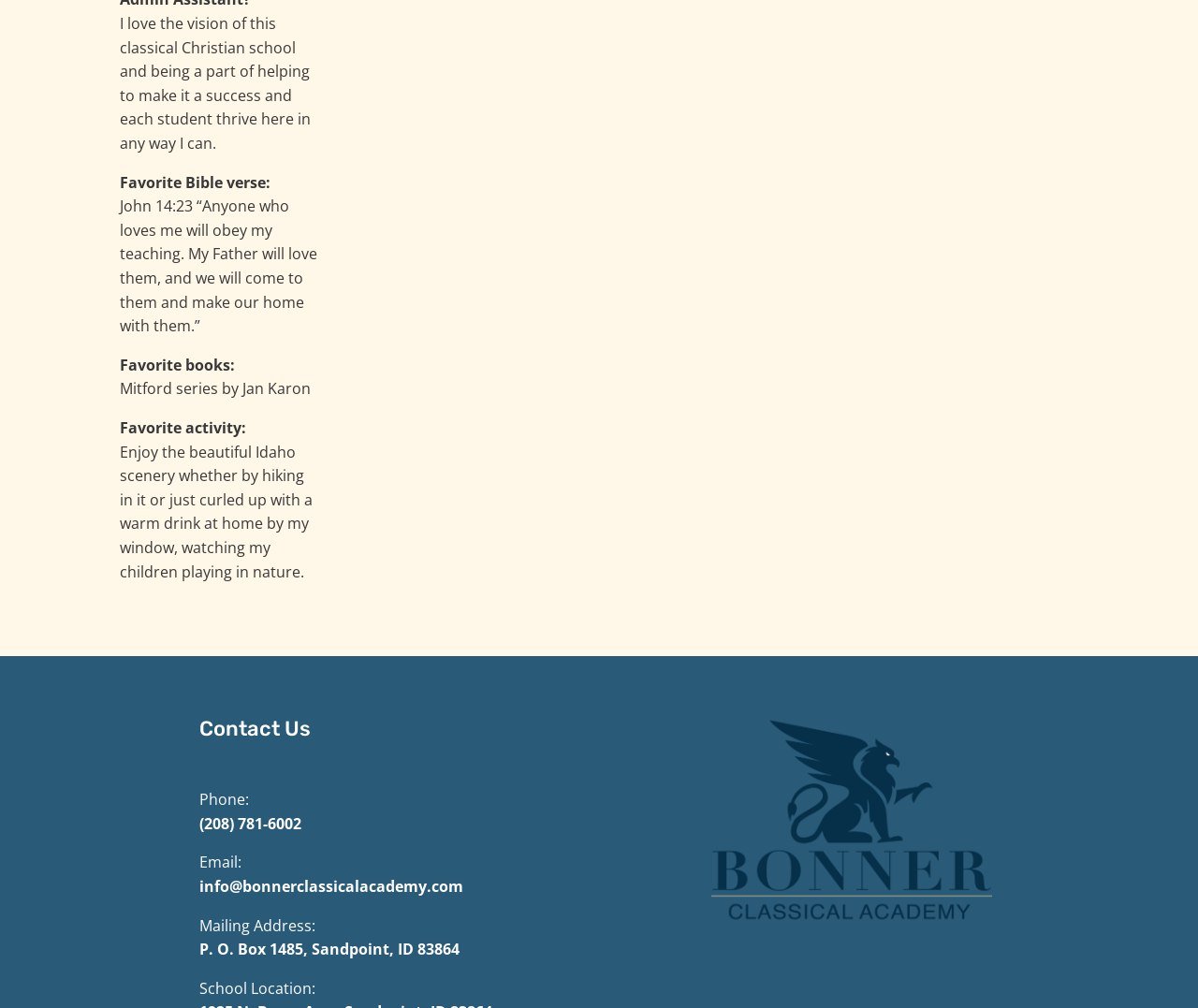What is the mailing address of the school?
Refer to the image and give a detailed answer to the query.

I found the mailing address of the school by looking at the text following 'Mailing Address:' which is 'P. O. Box 1485, Sandpoint, ID 83864'.